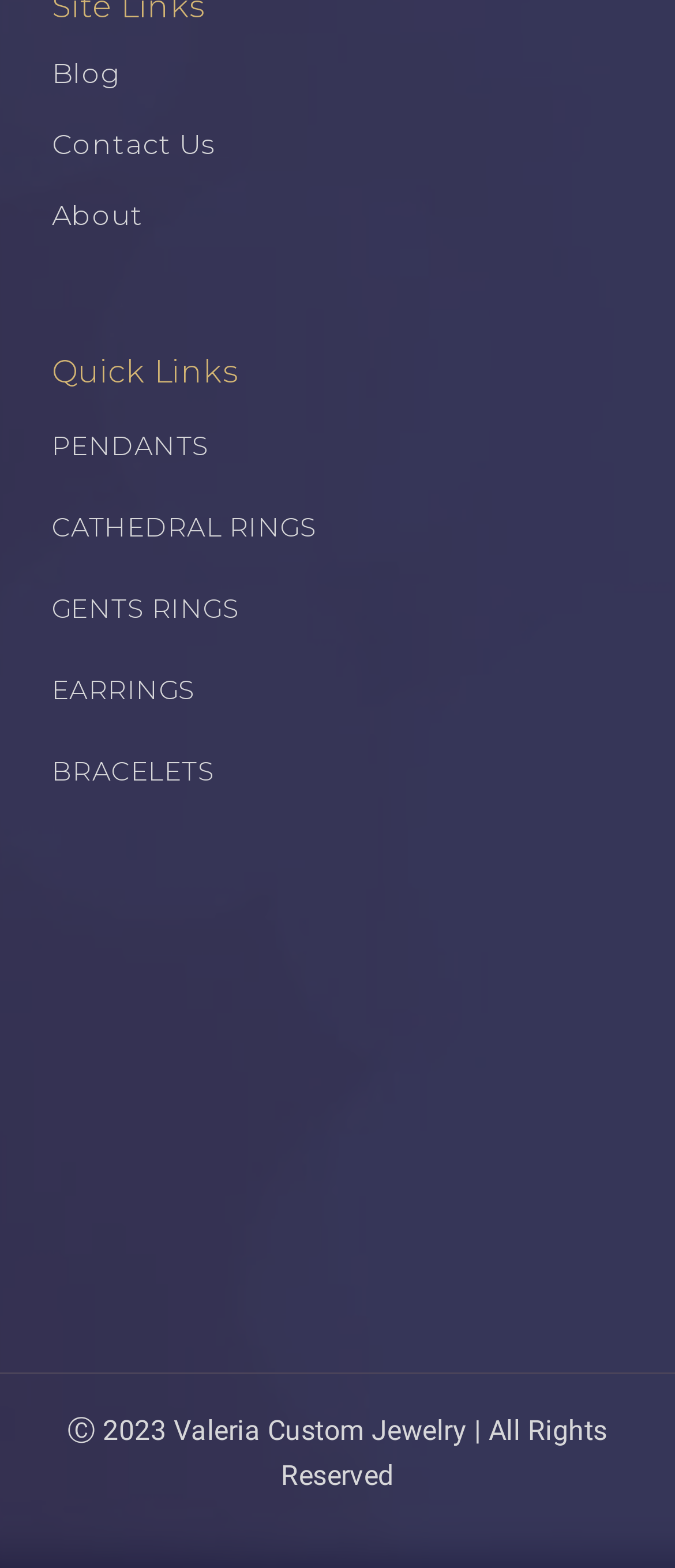Answer this question using a single word or a brief phrase:
What is the name of the custom jewelry brand?

Valeria Custom Jewelry